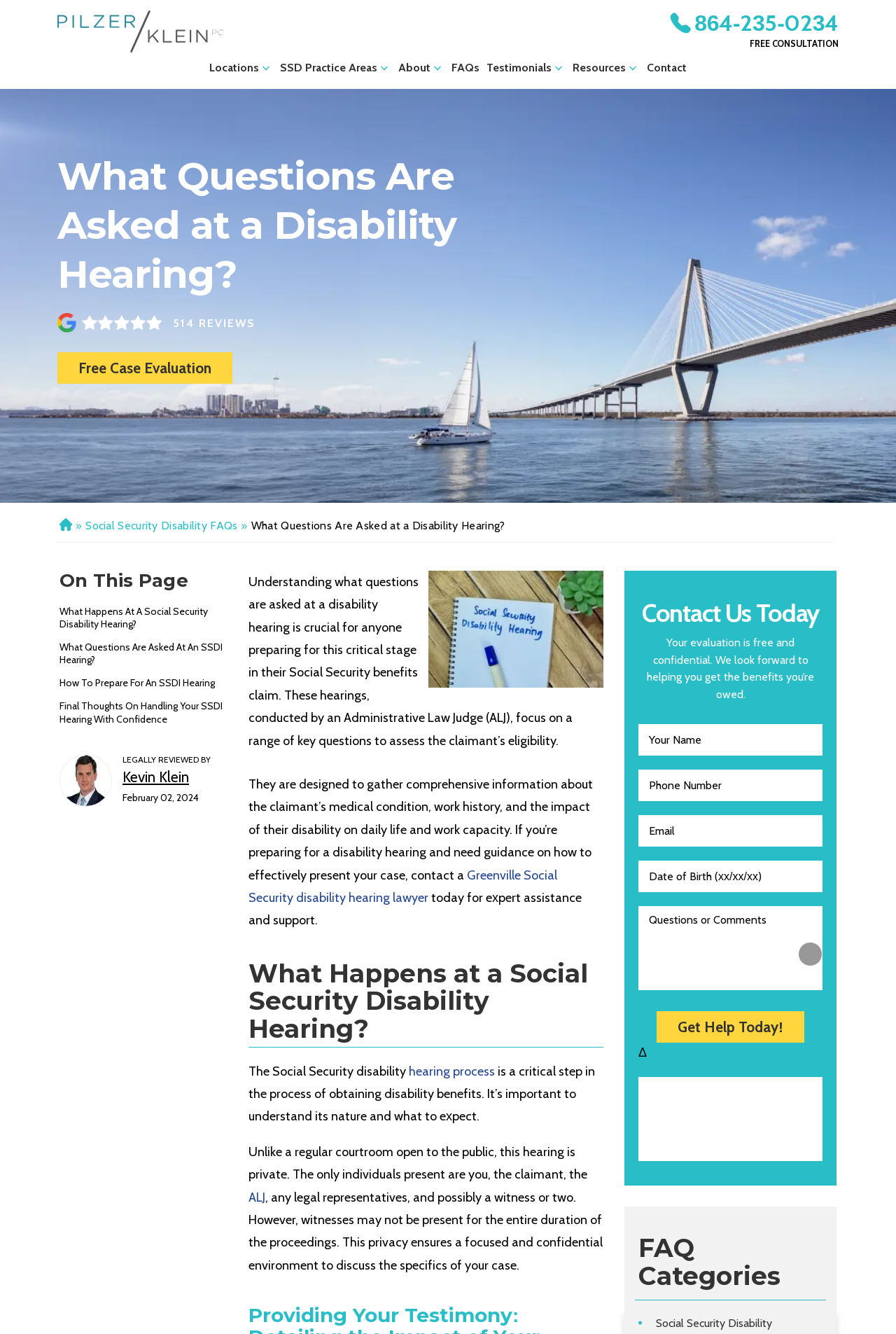Please find the bounding box for the following UI element description. Provide the coordinates in (top-left x, top-left y, bottom-right x, bottom-right y) format, with values between 0 and 1: value="Get Help Today!"

[0.733, 0.758, 0.898, 0.782]